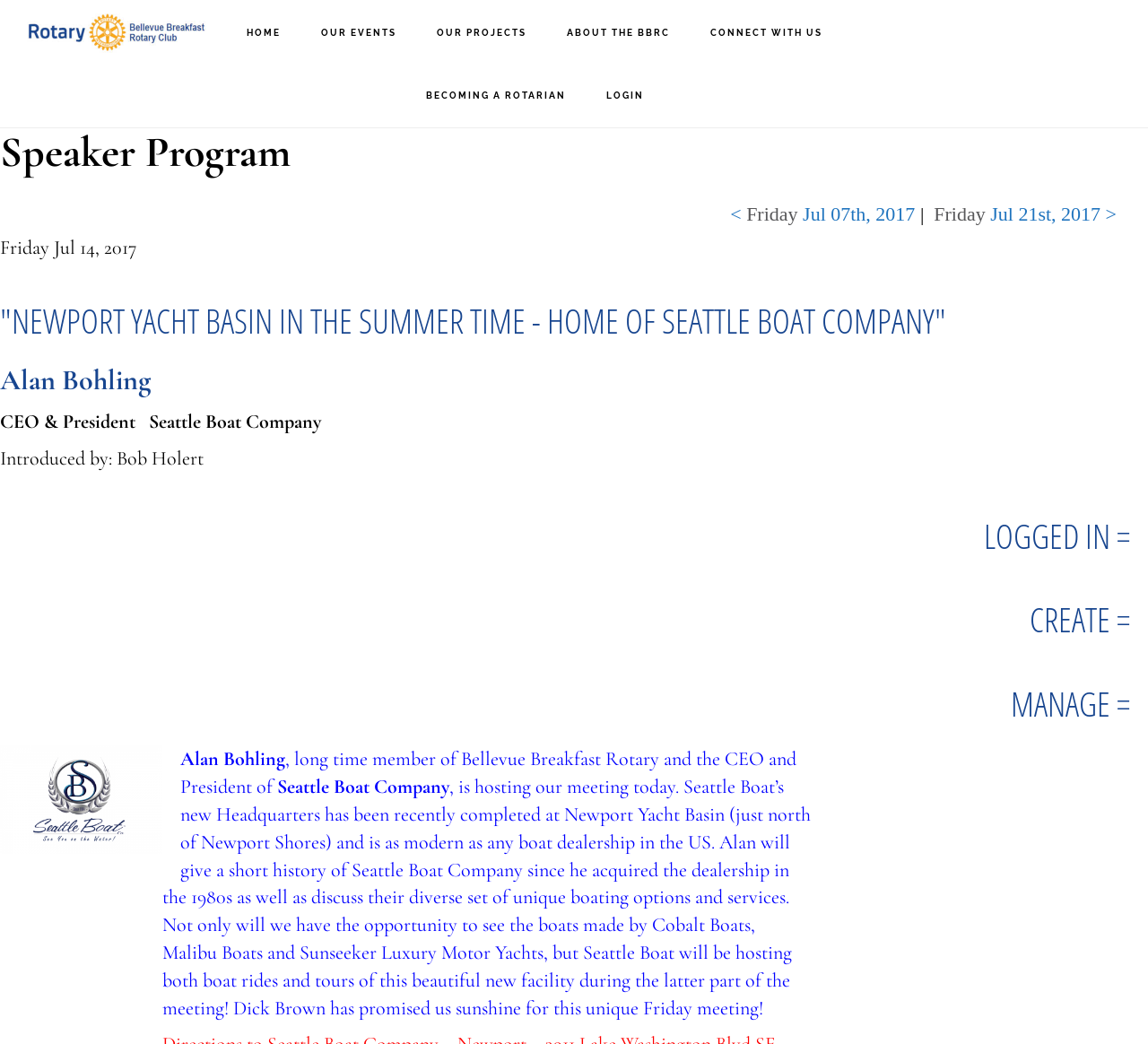What is the speaker's company?
Examine the image and give a concise answer in one word or a short phrase.

Seattle Boat Company